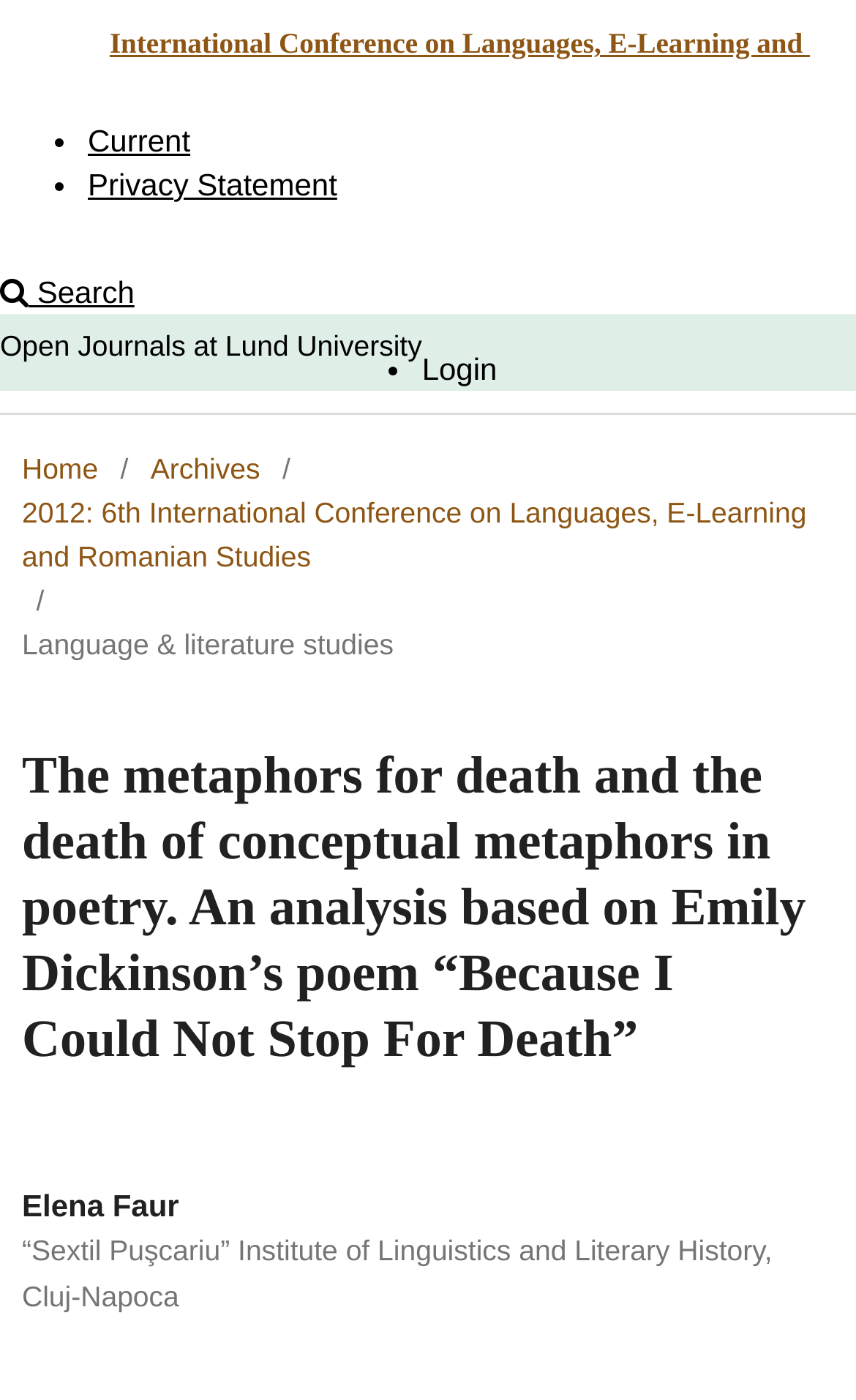Using the webpage screenshot, find the UI element described by Open Journals at Lund University. Provide the bounding box coordinates in the format (top-left x, top-left y, bottom-right x, bottom-right y), ensuring all values are floating point numbers between 0 and 1.

[0.0, 0.224, 0.493, 0.271]